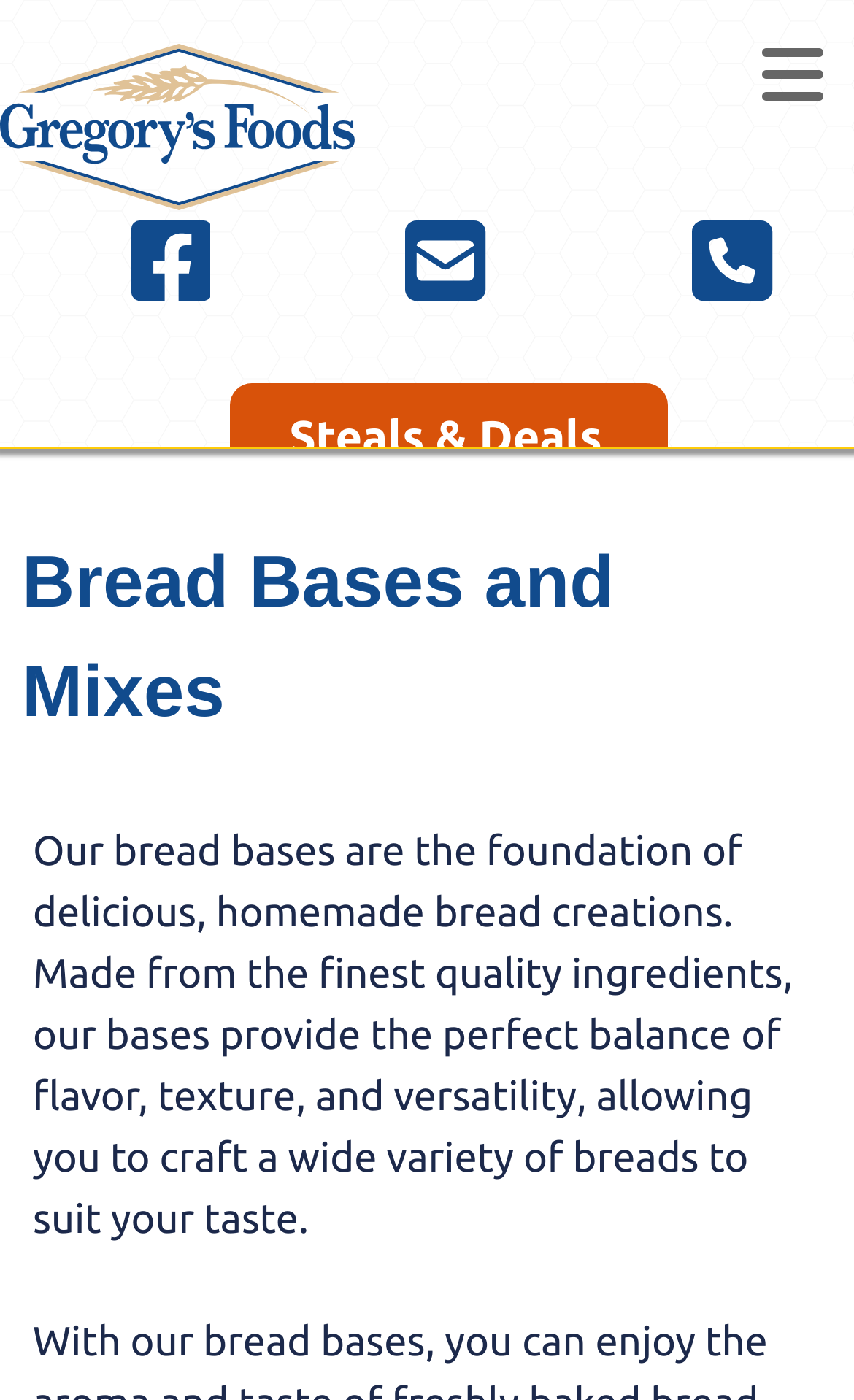Please answer the following question using a single word or phrase: 
What is the purpose of the bread bases?

To make delicious homemade bread